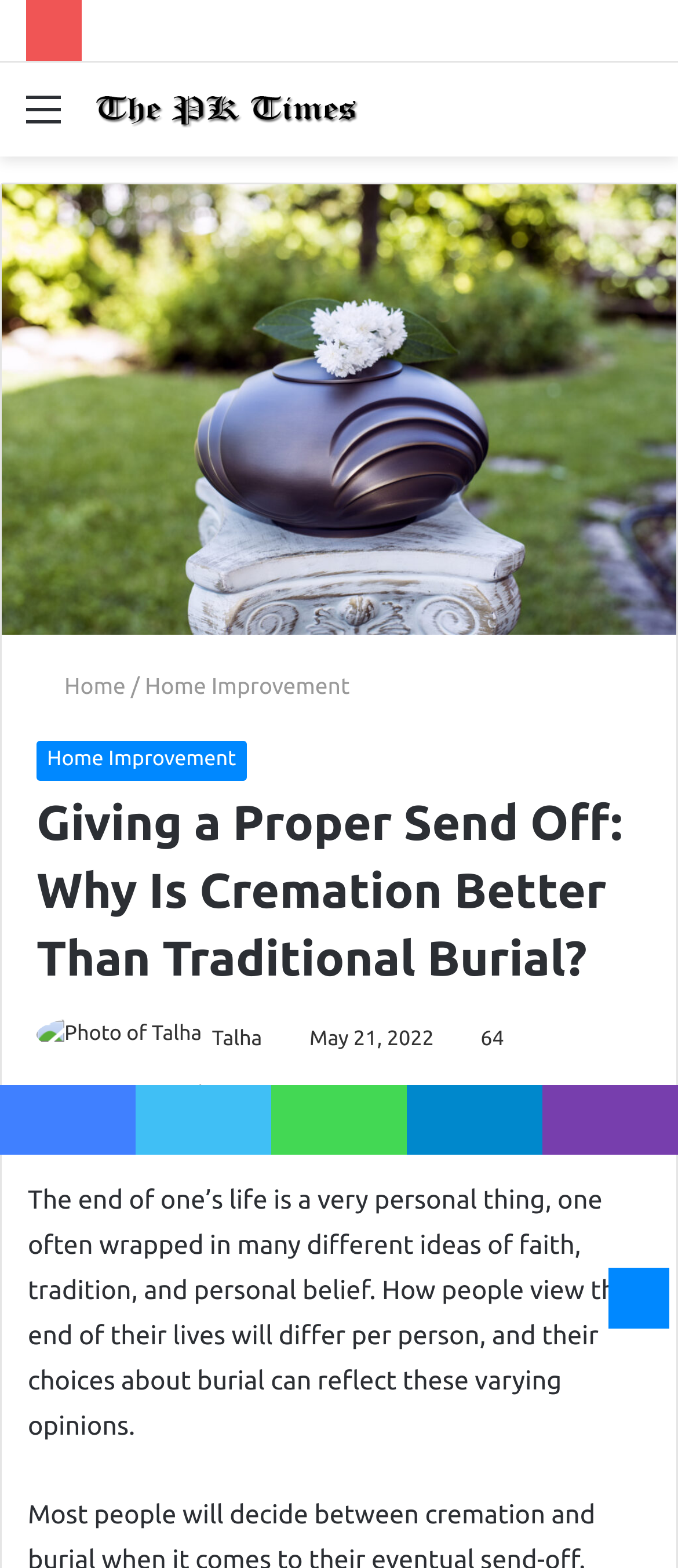Can you provide the bounding box coordinates for the element that should be clicked to implement the instruction: "Read the article about 'Home Improvement'"?

[0.214, 0.431, 0.516, 0.446]